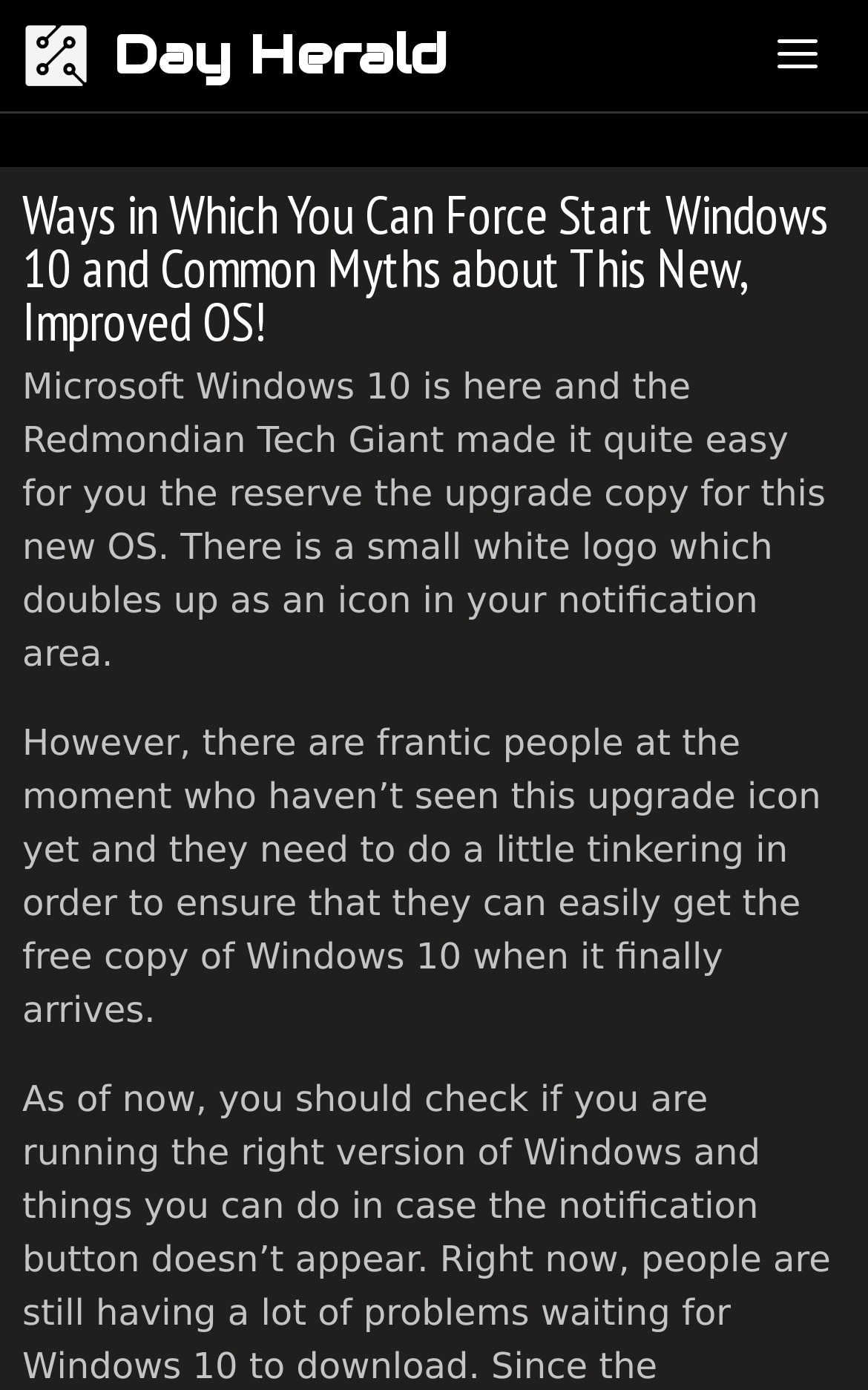Craft a detailed narrative of the webpage's structure and content.

The webpage is about Windows 10, specifically discussing ways to force start the operating system and common myths surrounding it. At the top of the page, there is a navigation bar labeled "Primary" that spans the entire width of the page. Within this navigation bar, there are two links to "Day Herald" on the left and right sides, respectively, with the left link accompanied by an image of the "Day Herald" logo.

Below the navigation bar, there is a button with a menu icon on the right side, which, when expanded, controls a slide-out menu. Above this button, there is a header section that takes up most of the page's width, containing a heading that matches the title of the webpage.

The main content of the page is divided into two paragraphs of text. The first paragraph discusses how Microsoft has made it easy to reserve an upgrade copy of Windows 10, with a small white logo icon in the notification area. The second paragraph talks about people who haven't seen this upgrade icon and need to do some tweaking to ensure they can get a free copy of Windows 10 when it arrives. These paragraphs are positioned below the header section and take up most of the page's width.